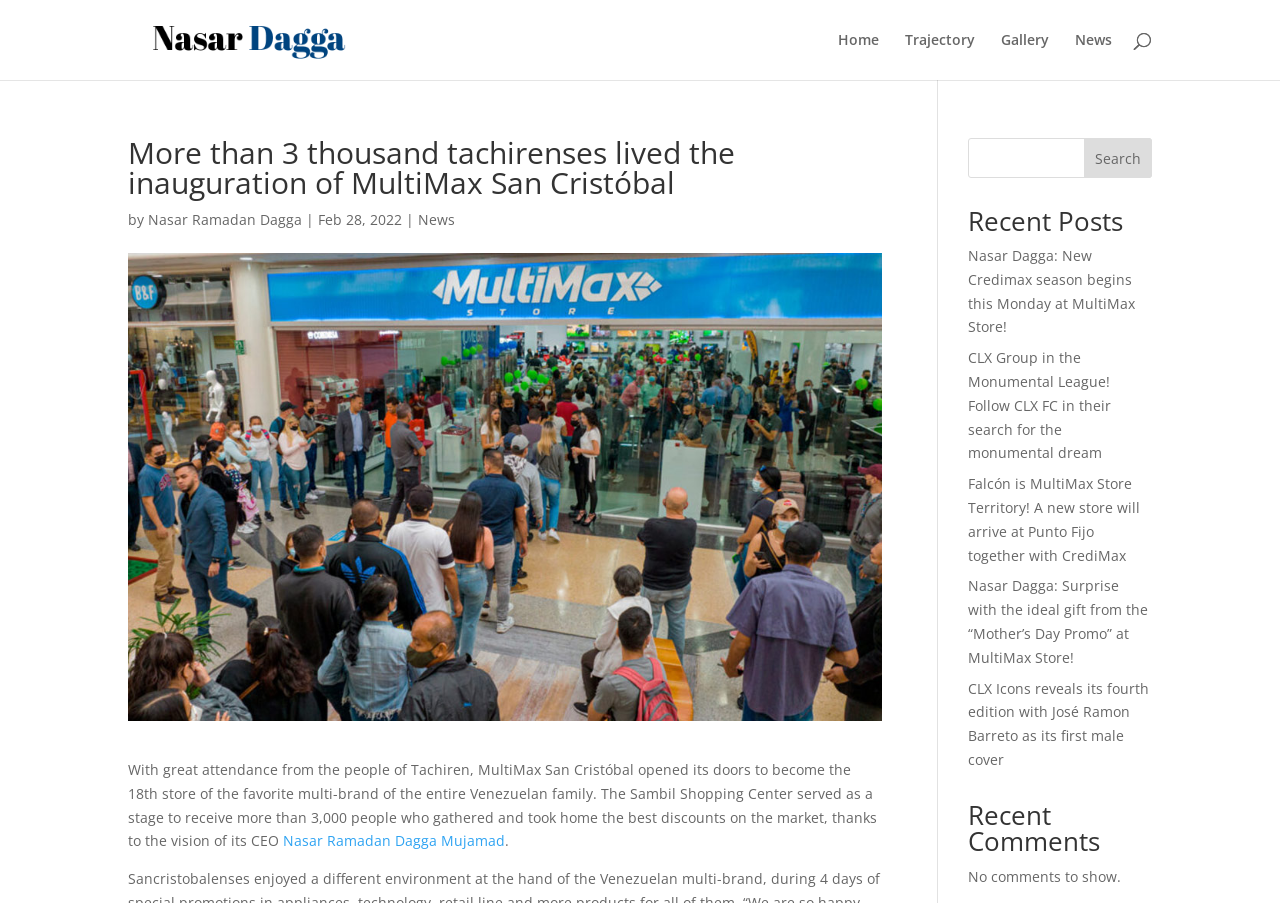Pinpoint the bounding box coordinates of the area that must be clicked to complete this instruction: "Search for something".

[0.1, 0.0, 0.9, 0.001]